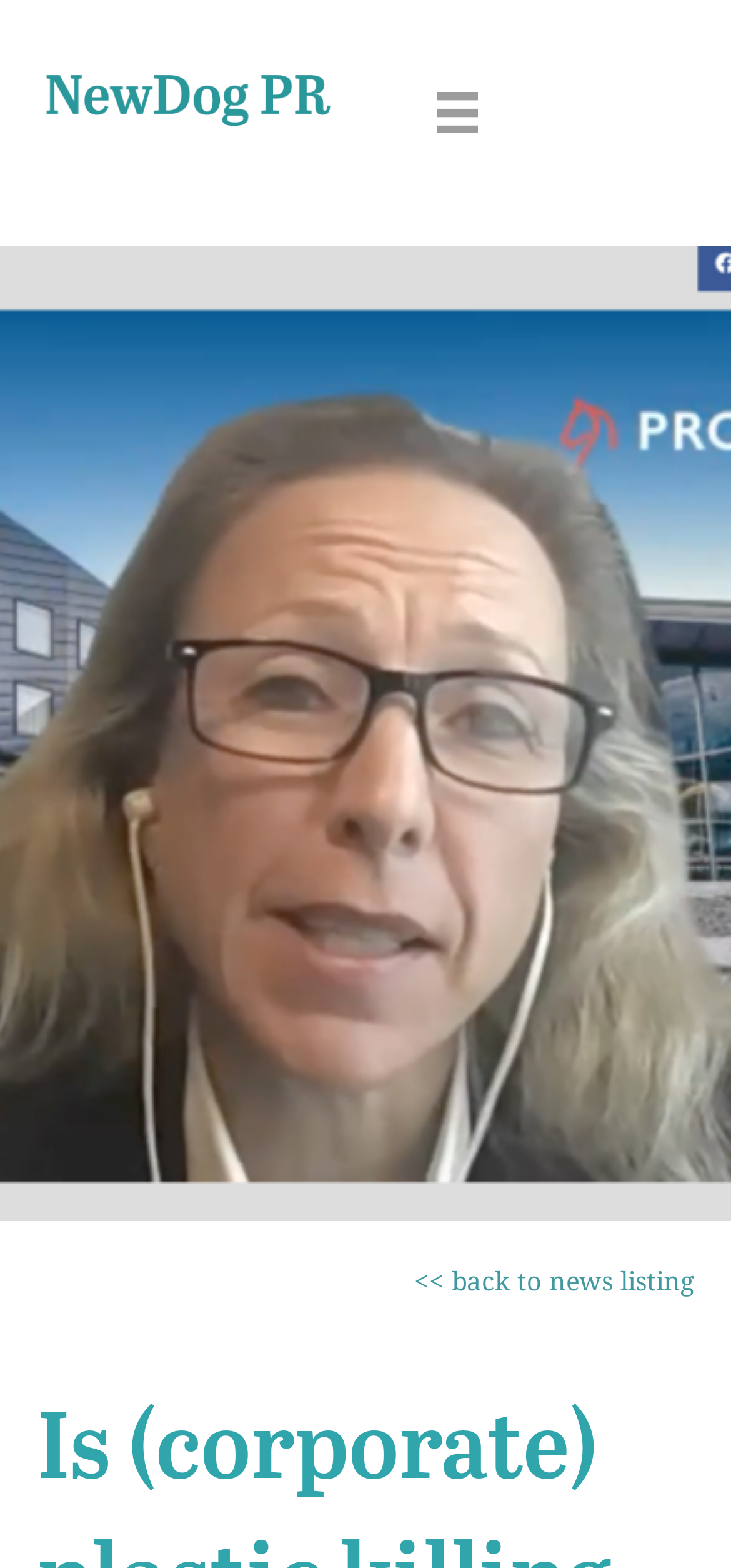Provide the bounding box coordinates of the UI element this sentence describes: "parent_node: Home Page aria-label="Menu"".

[0.561, 0.042, 0.69, 0.102]